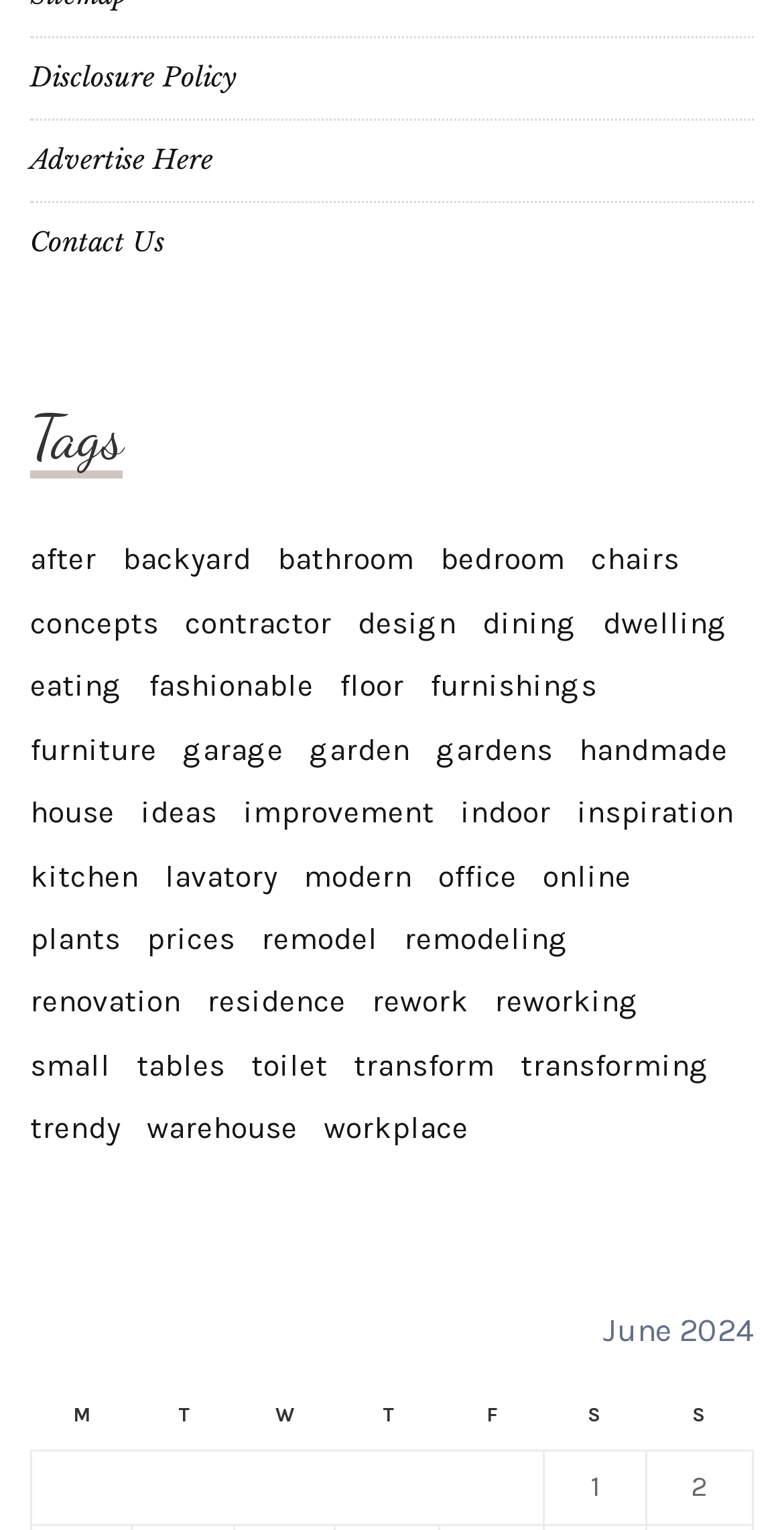Please find the bounding box coordinates of the element's region to be clicked to carry out this instruction: "Click on 'Contact Us'".

[0.038, 0.147, 0.21, 0.169]